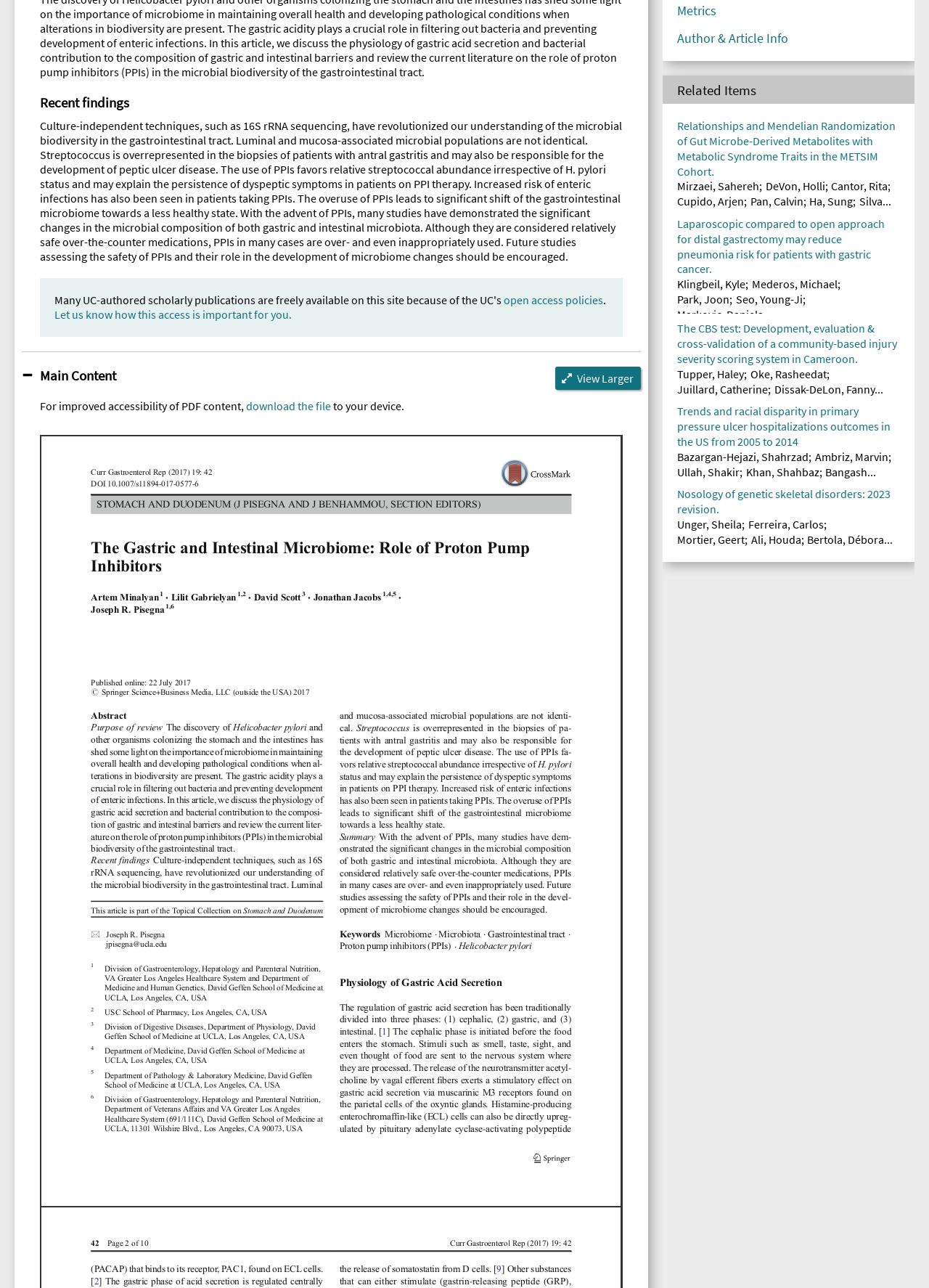Identify the coordinates of the bounding box for the element described below: "open access policies". Return the coordinates as four float numbers between 0 and 1: [left, top, right, bottom].

[0.542, 0.227, 0.649, 0.238]